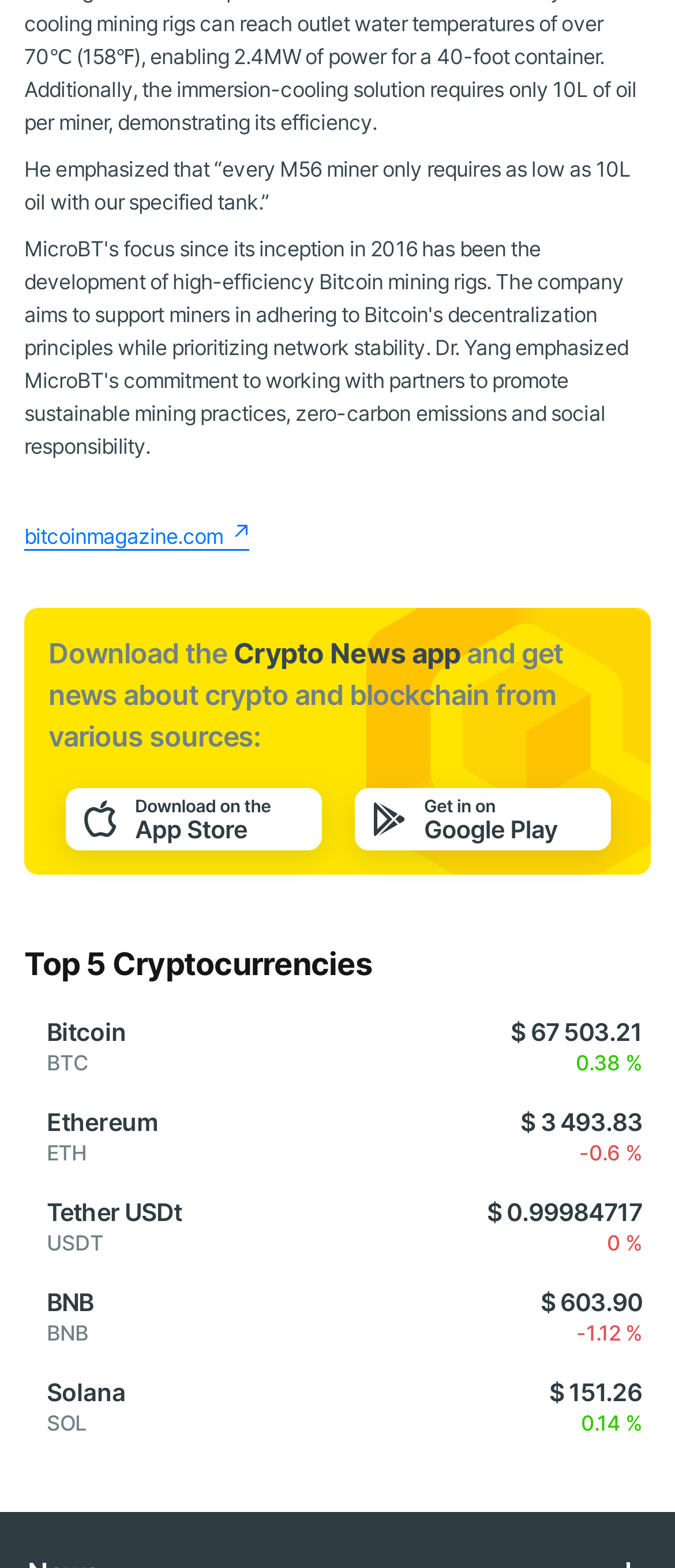Return the bounding box coordinates of the UI element that corresponds to this description: "bitcoinmagazine.com". The coordinates must be given as four float numbers in the range of 0 and 1, [left, top, right, bottom].

[0.036, 0.333, 0.368, 0.351]